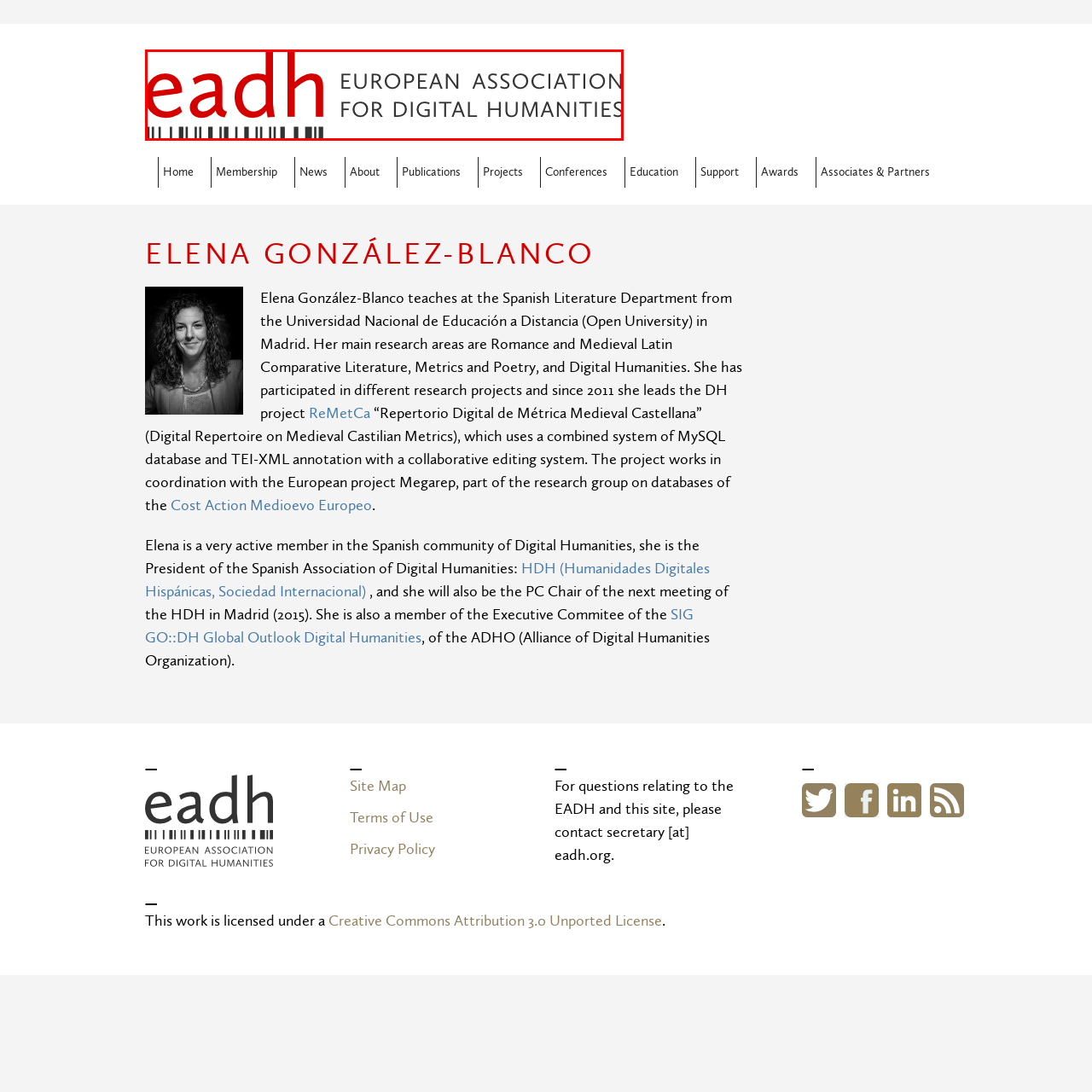What is the focus of the organization represented by the logo?
Observe the image inside the red bounding box carefully and formulate a detailed answer based on what you can infer from the visual content.

The logo symbolizes the association's commitment to promoting research, collaboration, and education within the digital humanities field across Europe, emphasizing the organization's focus on the digital humanities.